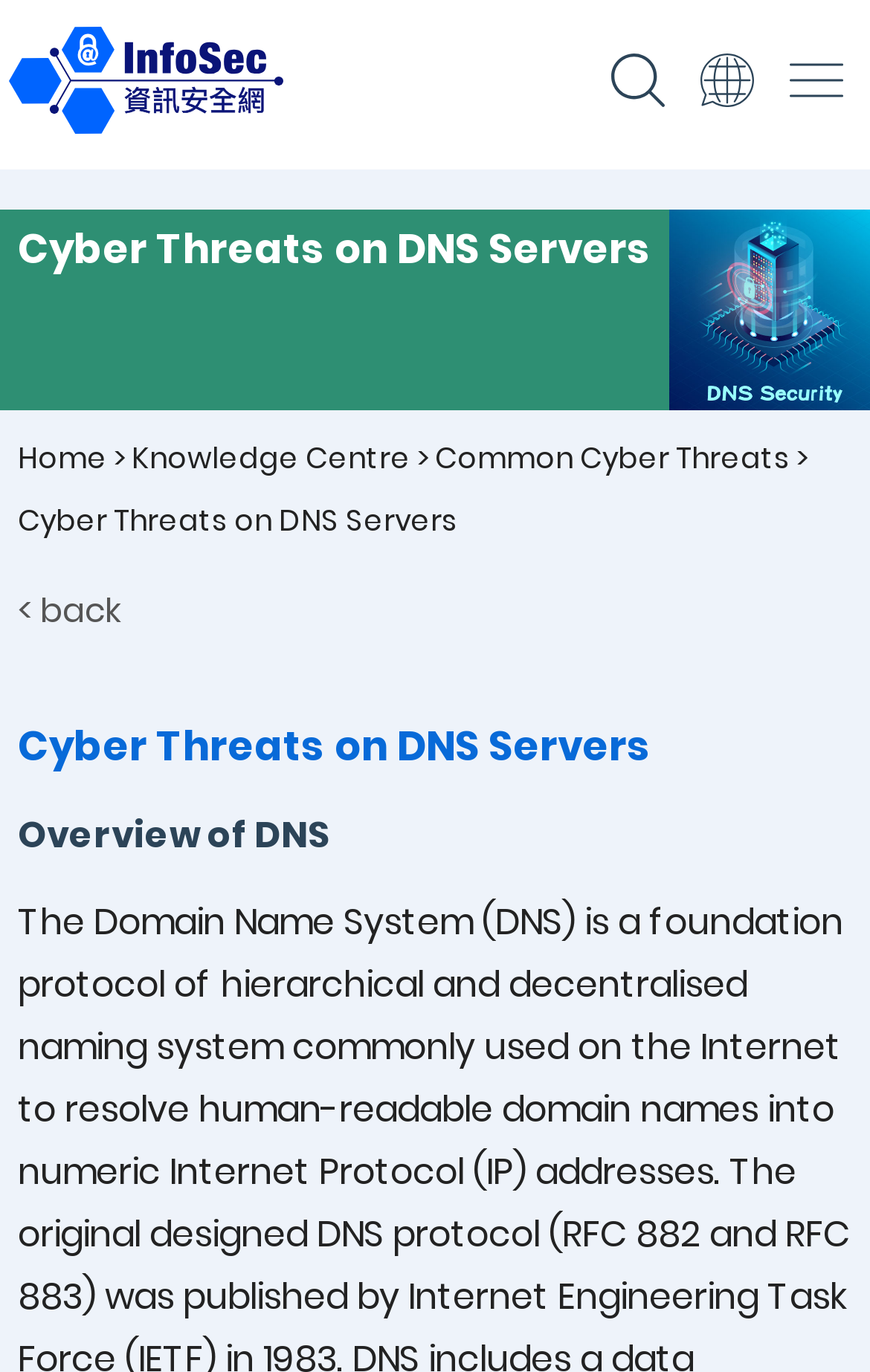Find the bounding box coordinates of the clickable area required to complete the following action: "click the infosec logo".

[0.01, 0.07, 0.326, 0.107]